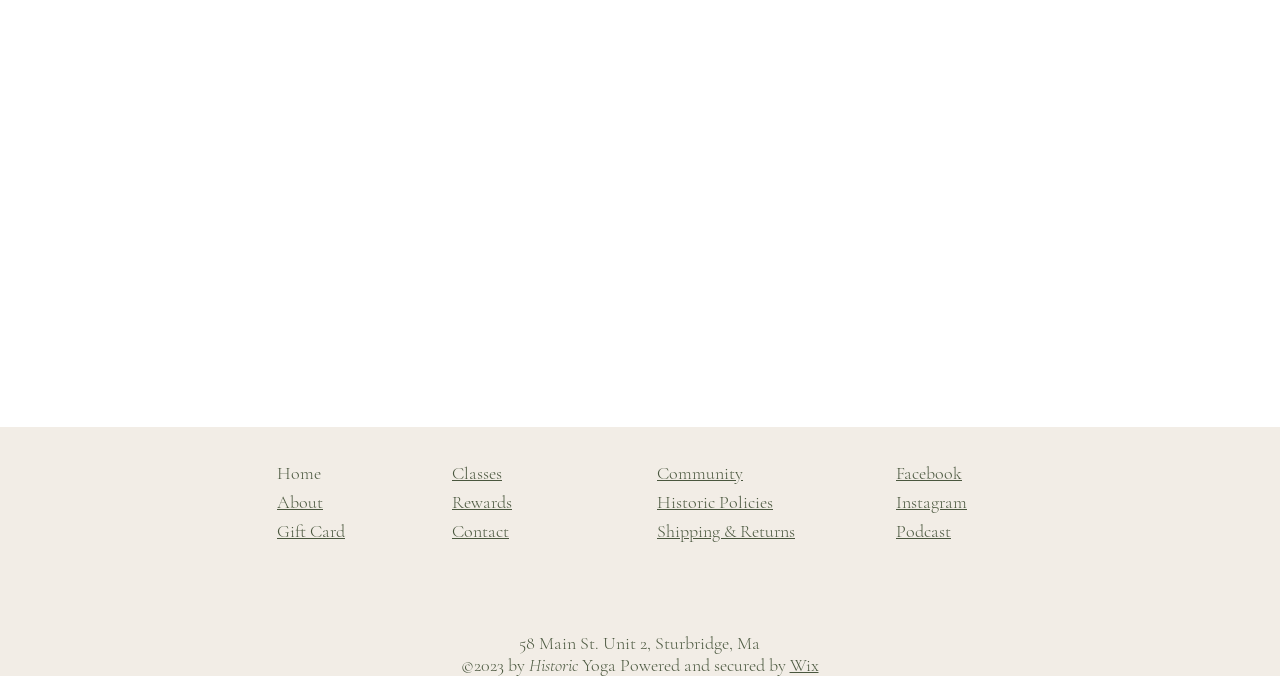Provide the bounding box coordinates of the UI element this sentence describes: "Instagram".

[0.7, 0.726, 0.755, 0.759]